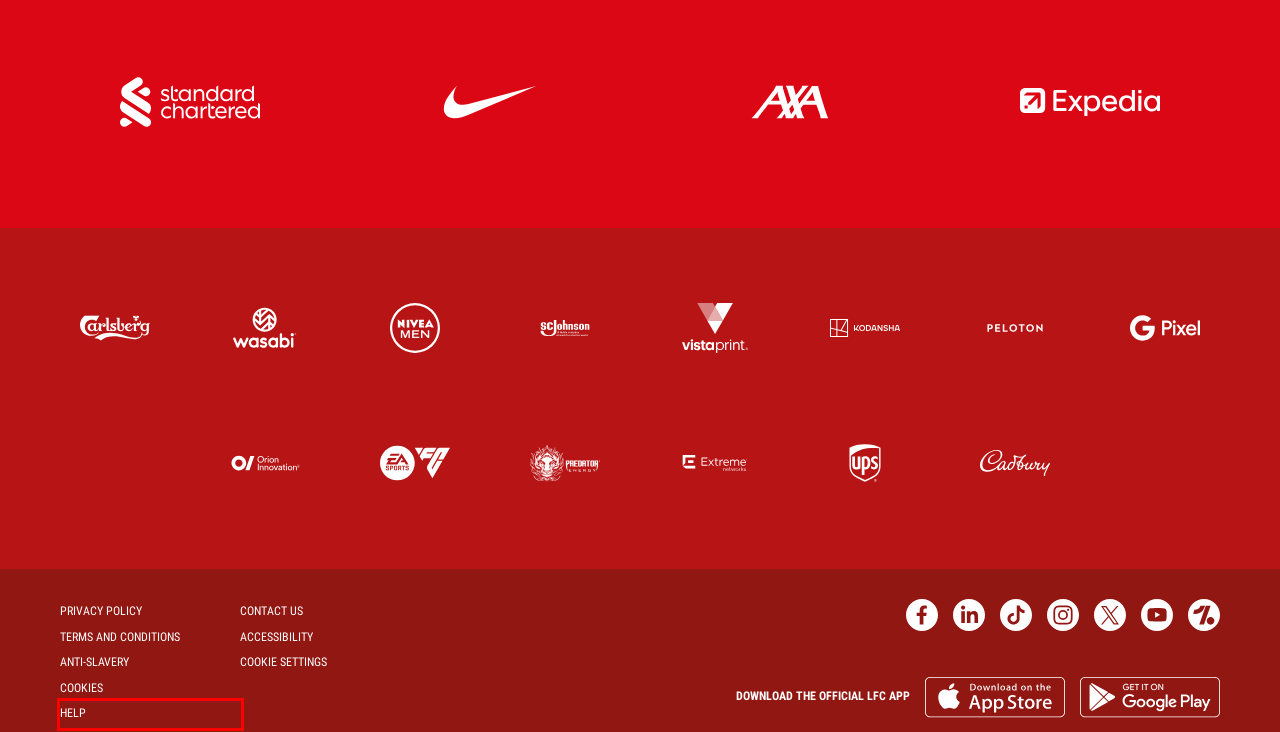You see a screenshot of a webpage with a red bounding box surrounding an element. Pick the webpage description that most accurately represents the new webpage after interacting with the element in the red bounding box. The options are:
A. Liverpool Kit & Shirts 24/25. Nike UK
B. NIVEA MEN & Liverpool FC
C. Wasabi: Store More and Do More with Your Data | Wasabi
D. LFC Help Centre
E. Liverpool FC — Contact Us
F. Accessibility Hub
G. Liverpool | Liverpool news | OneFootball
H. Networking Solutions: Discover Cloud Services | Extreme Networks

D